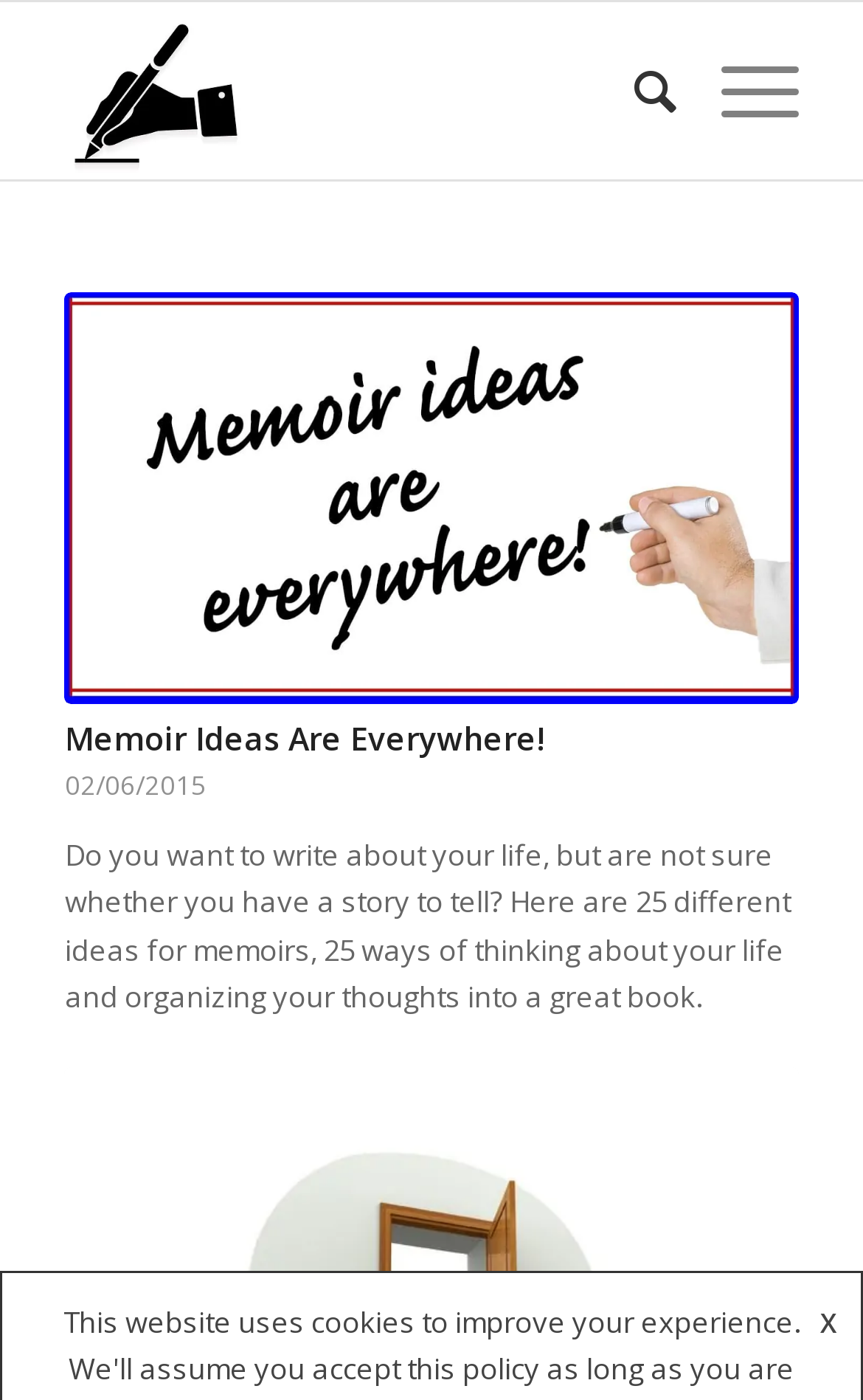Provide a brief response to the question using a single word or phrase: 
What is the name of the ghostwriter?

Barry Fox